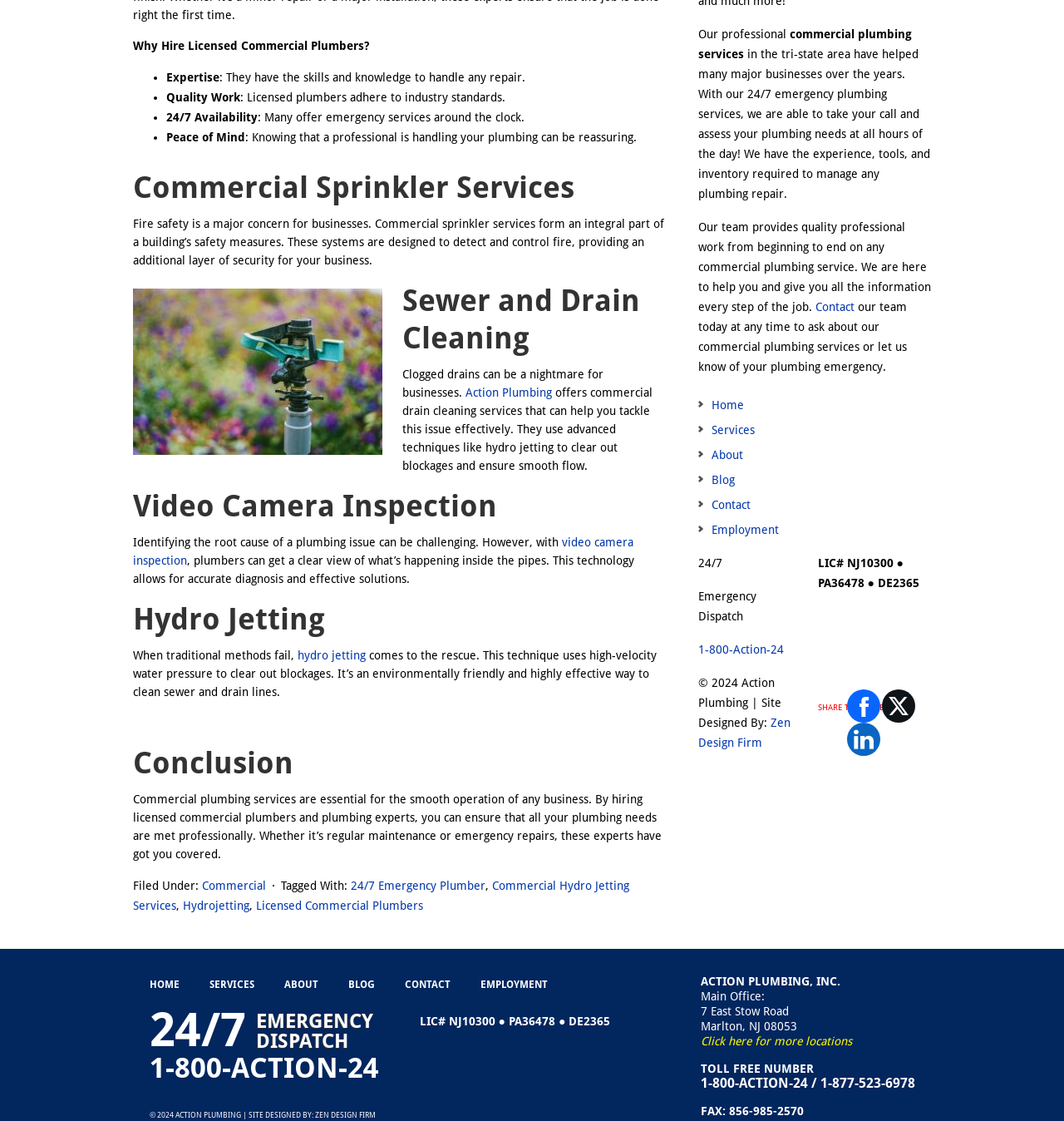Provide the bounding box coordinates of the area you need to click to execute the following instruction: "Click on 'Home'".

[0.141, 0.873, 0.181, 0.883]